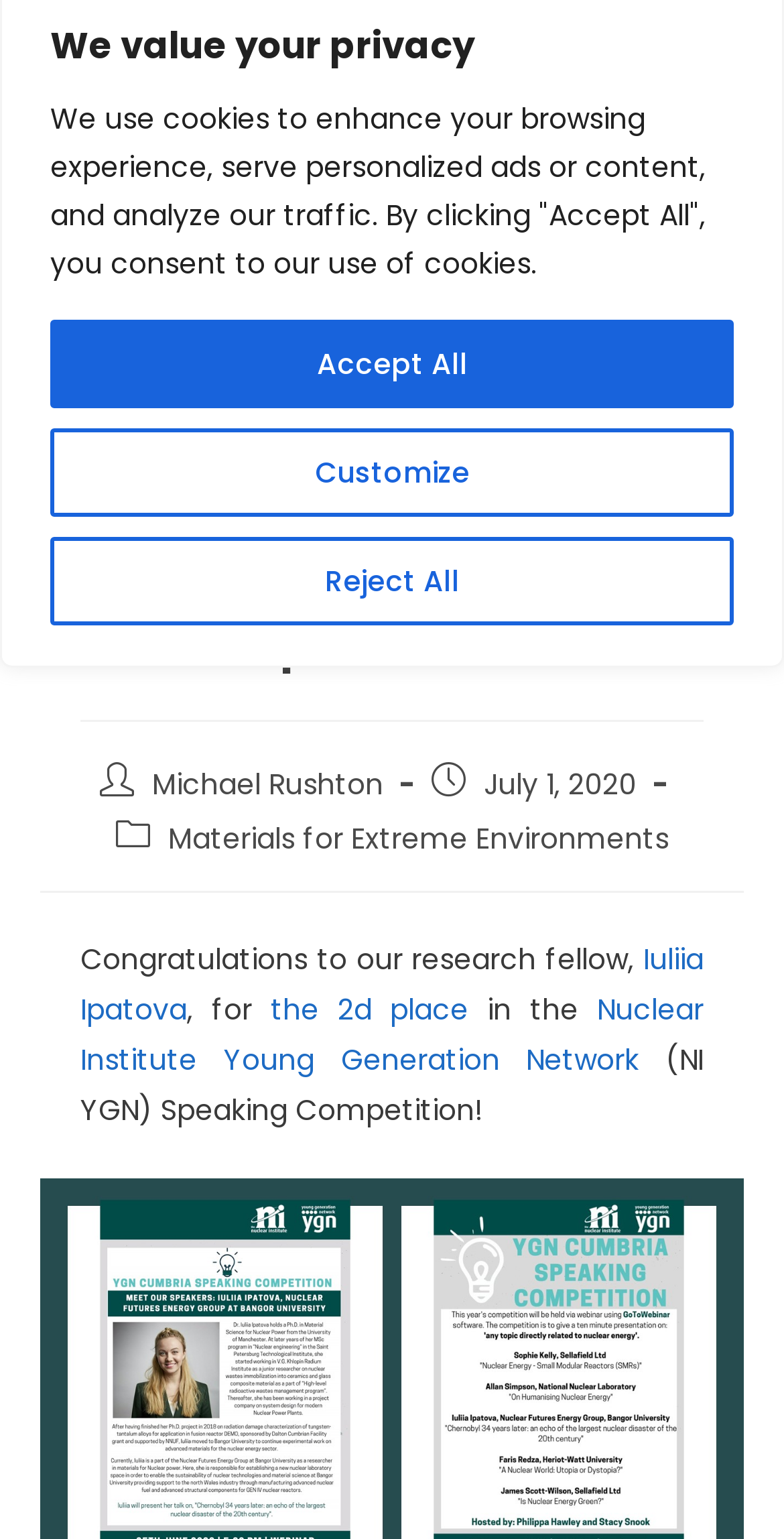Using the provided element description "Young Generation Network", determine the bounding box coordinates of the UI element.

[0.285, 0.675, 0.815, 0.702]